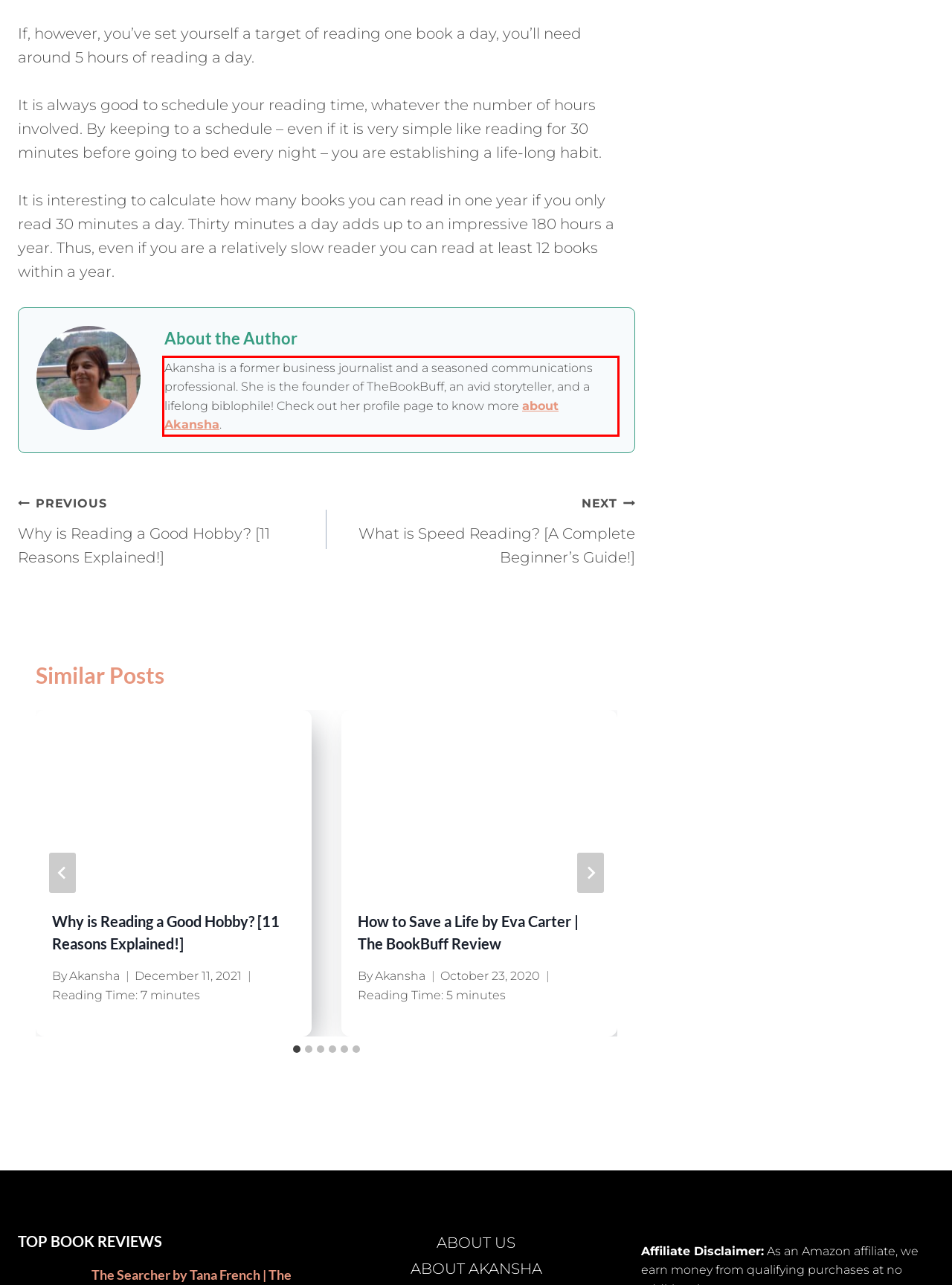Given a screenshot of a webpage with a red bounding box, extract the text content from the UI element inside the red bounding box.

Akansha is a former business journalist and a seasoned communications professional. She is the founder of TheBookBuff, an avid storyteller, and a lifelong biblophile! Check out her profile page to know more about Akansha.